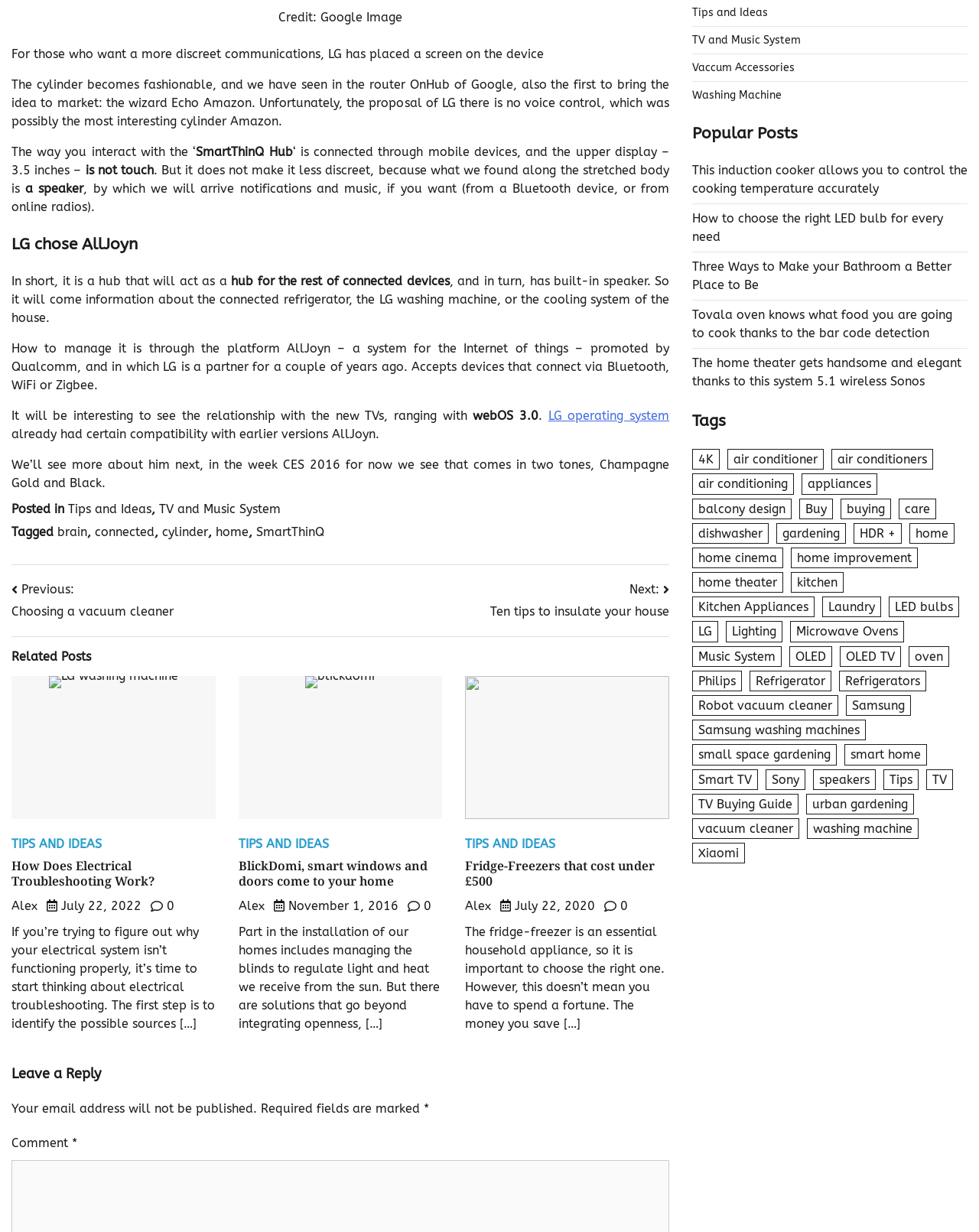Indicate the bounding box coordinates of the element that must be clicked to execute the instruction: "Leave a reply". The coordinates should be given as four float numbers between 0 and 1, i.e., [left, top, right, bottom].

[0.012, 0.864, 0.684, 0.88]